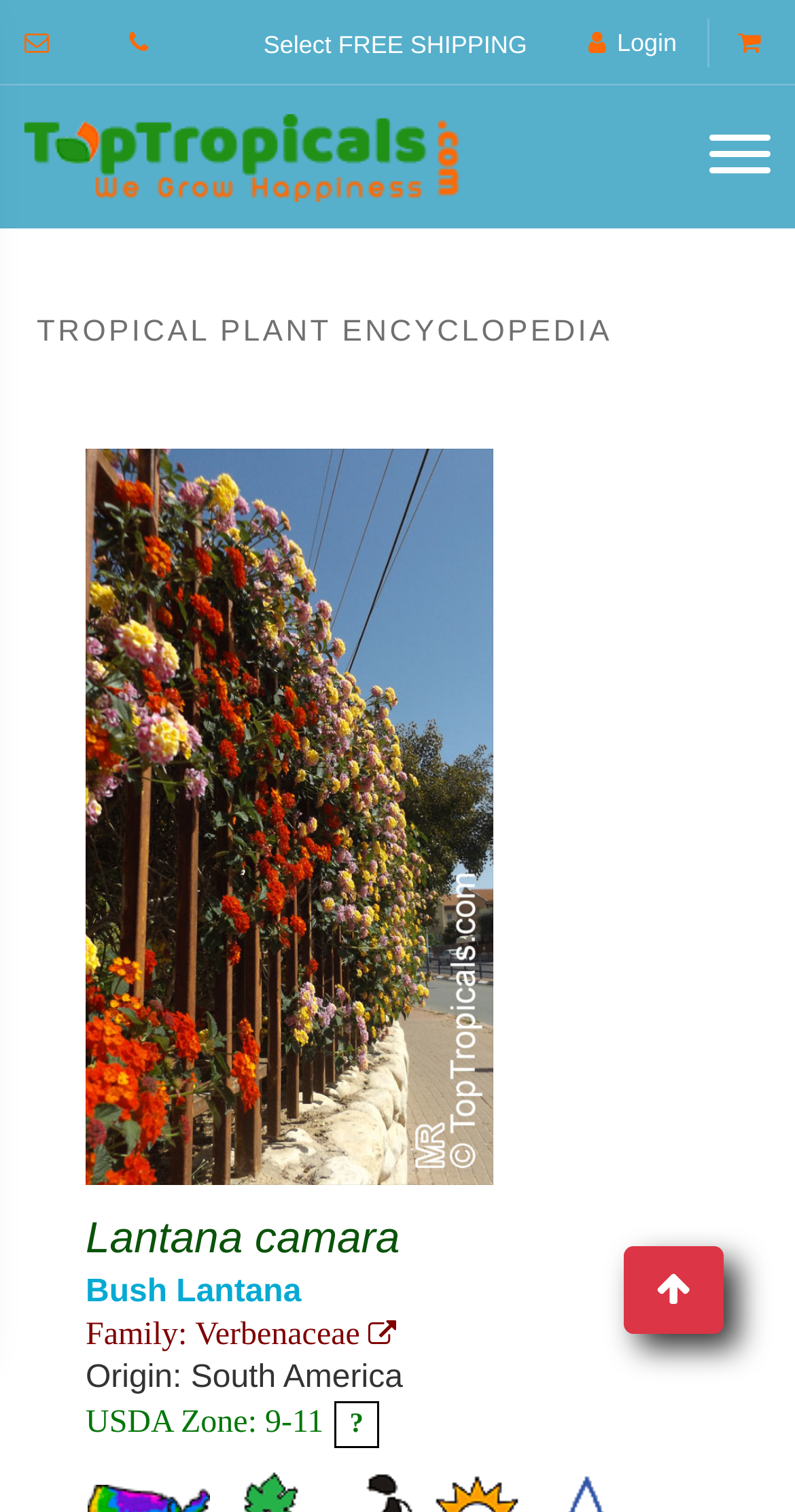With reference to the screenshot, provide a detailed response to the question below:
What is the USDA Zone for the Lantana camara plant?

The USDA Zone for the Lantana camara plant can be found in the link element that is a sibling of the StaticText element that contains the origin information. The text of this link element is 'USDA Zone: 9-11?'.